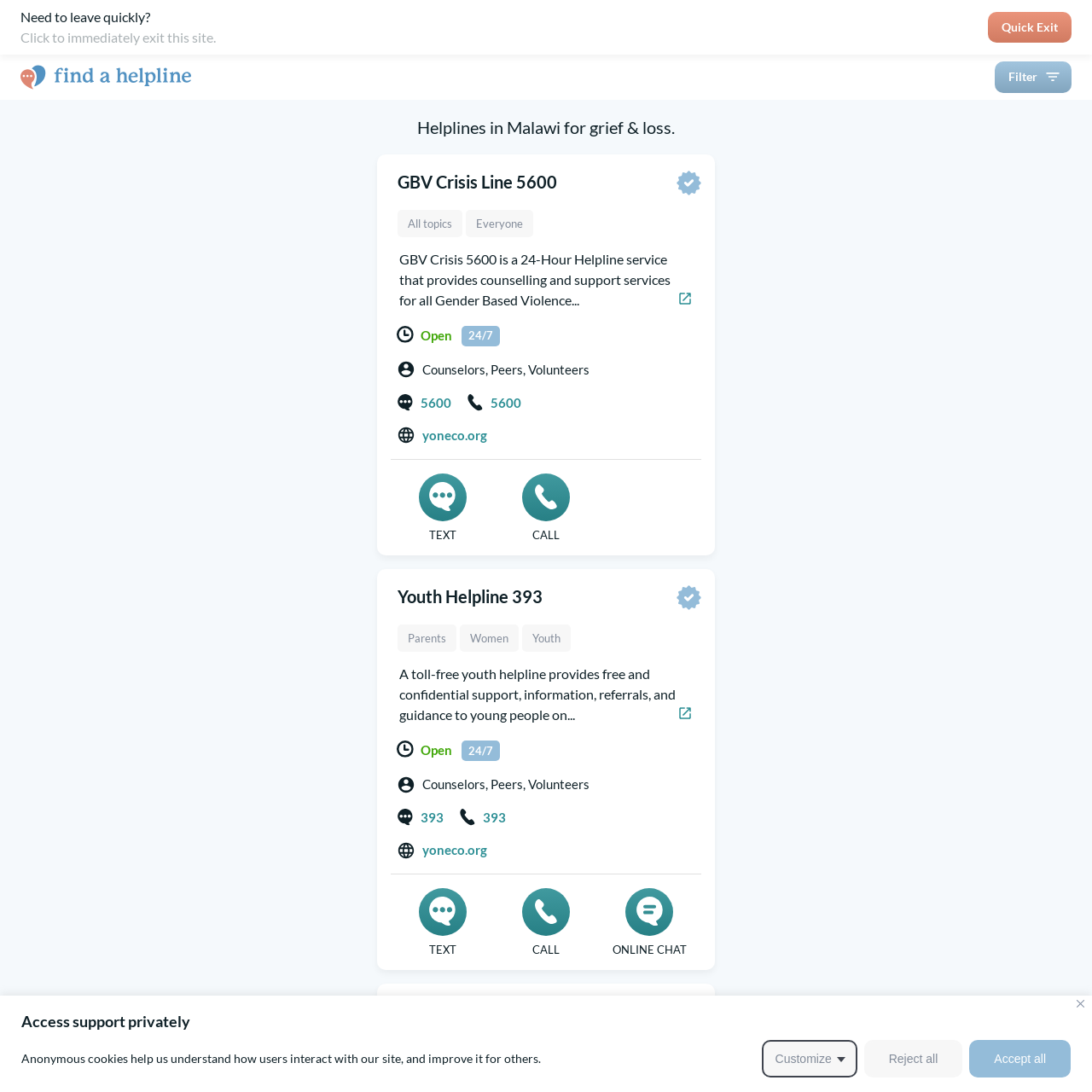Give a short answer using one word or phrase for the question:
What are the available contact methods for Lifeline Malawi/ANPPCAN Malawi Chapter?

Text, call, online chat